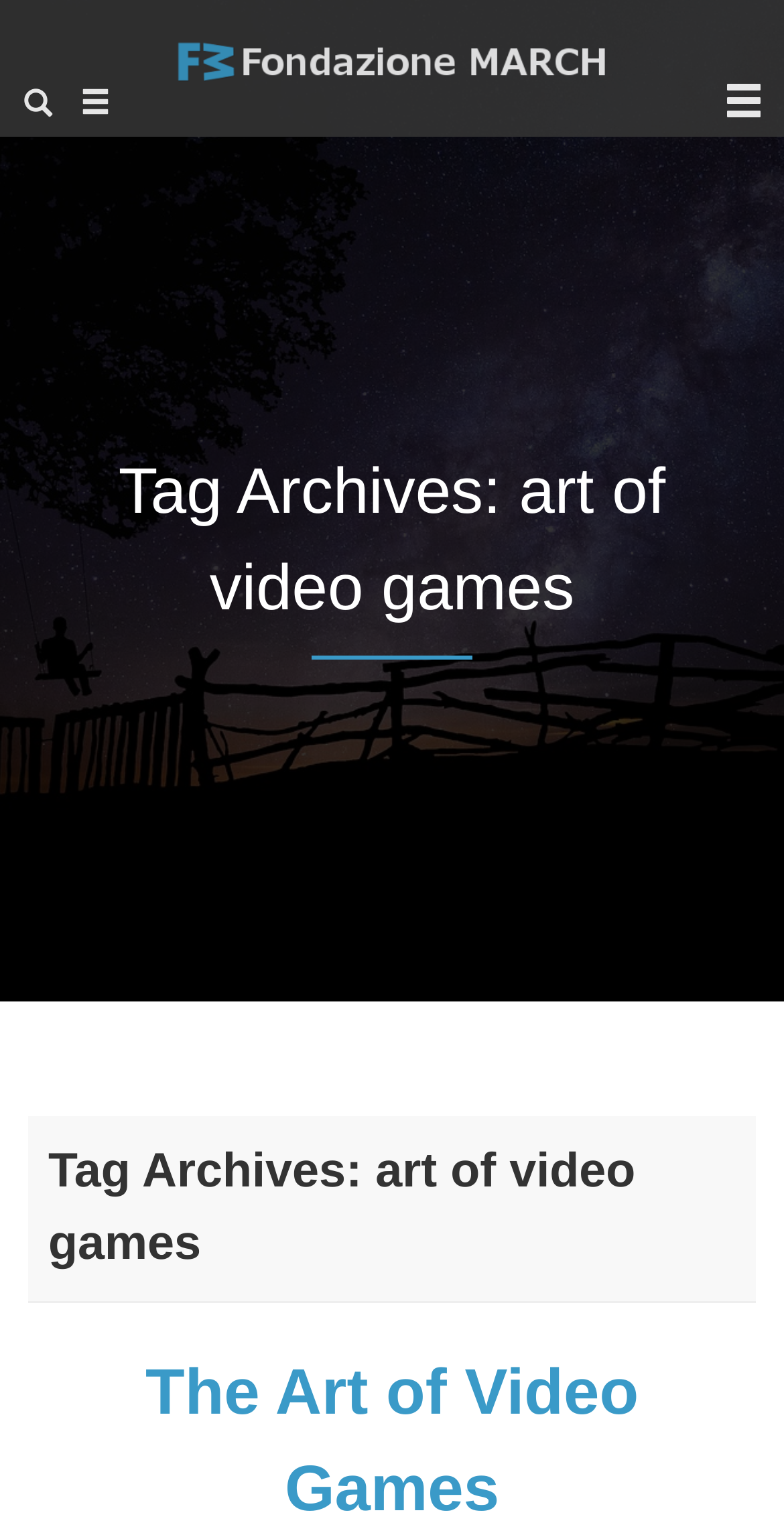Please use the details from the image to answer the following question comprehensively:
How many headings are there on the webpage?

There are two heading elements on the webpage, both with the text 'Tag Archives: art of video games', located at the top and middle of the webpage.